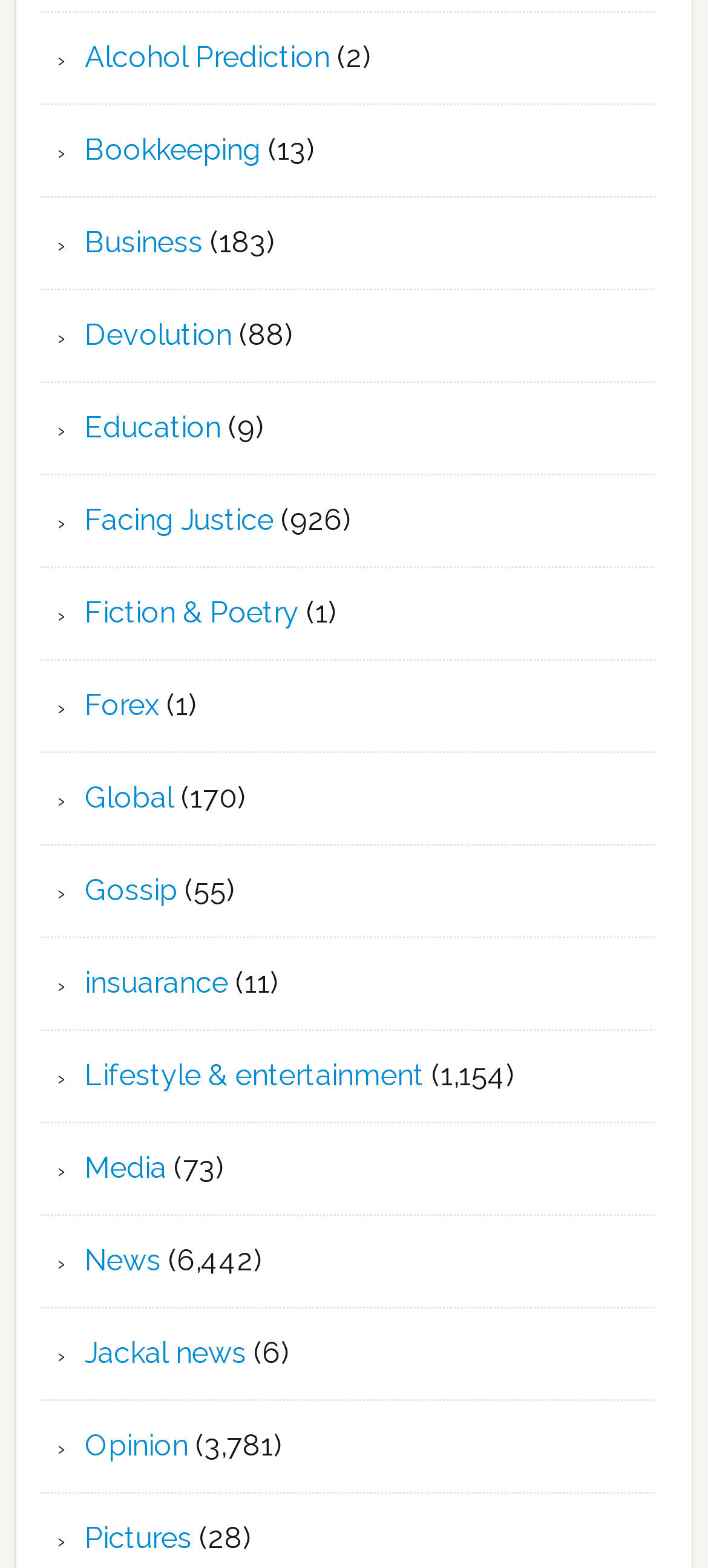Identify the bounding box coordinates of the clickable section necessary to follow the following instruction: "Visit the 'Business' page". The coordinates should be presented as four float numbers from 0 to 1, i.e., [left, top, right, bottom].

[0.12, 0.143, 0.287, 0.165]